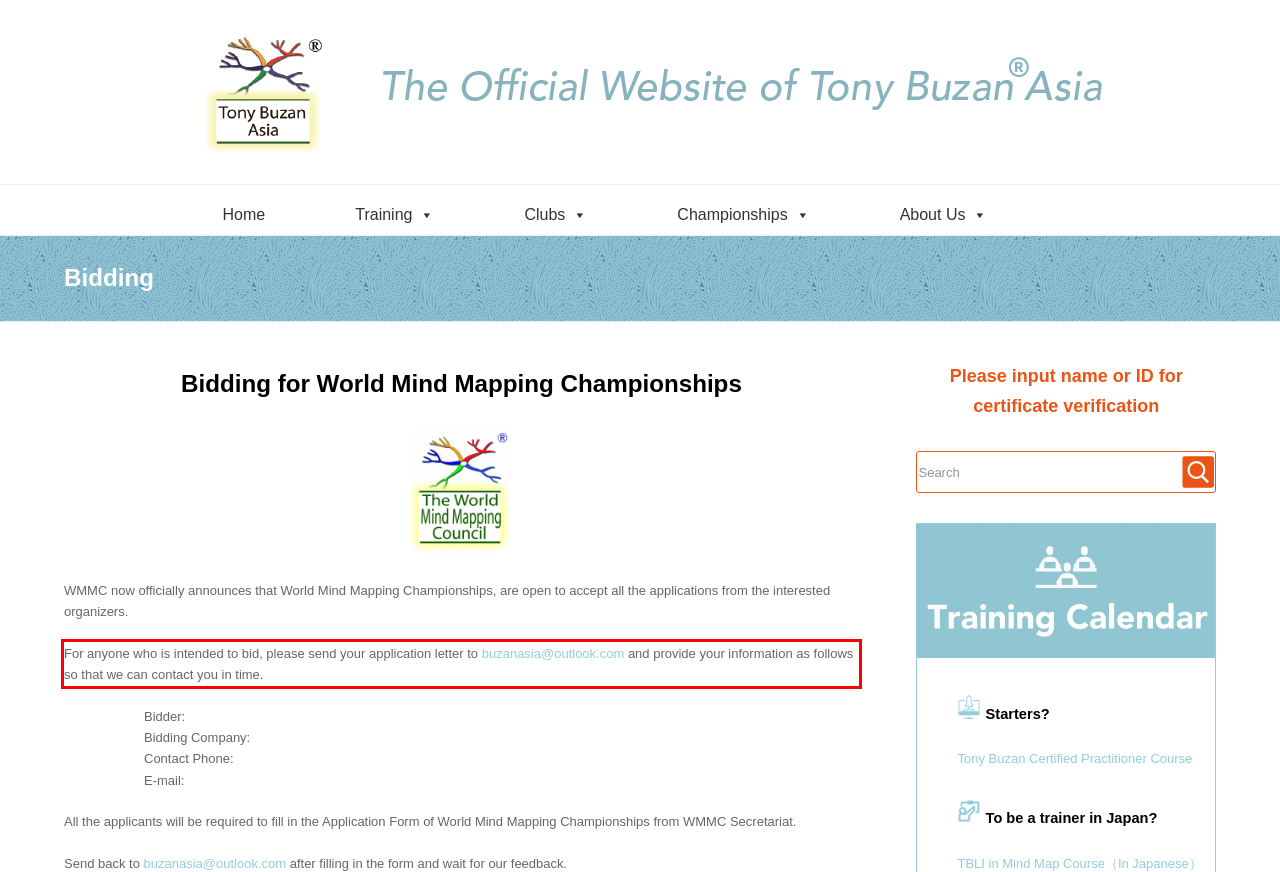Please examine the screenshot of the webpage and read the text present within the red rectangle bounding box.

For anyone who is intended to bid, please send your application letter to buzanasia@outlook.com and provide your information as follows so that we can contact you in time.